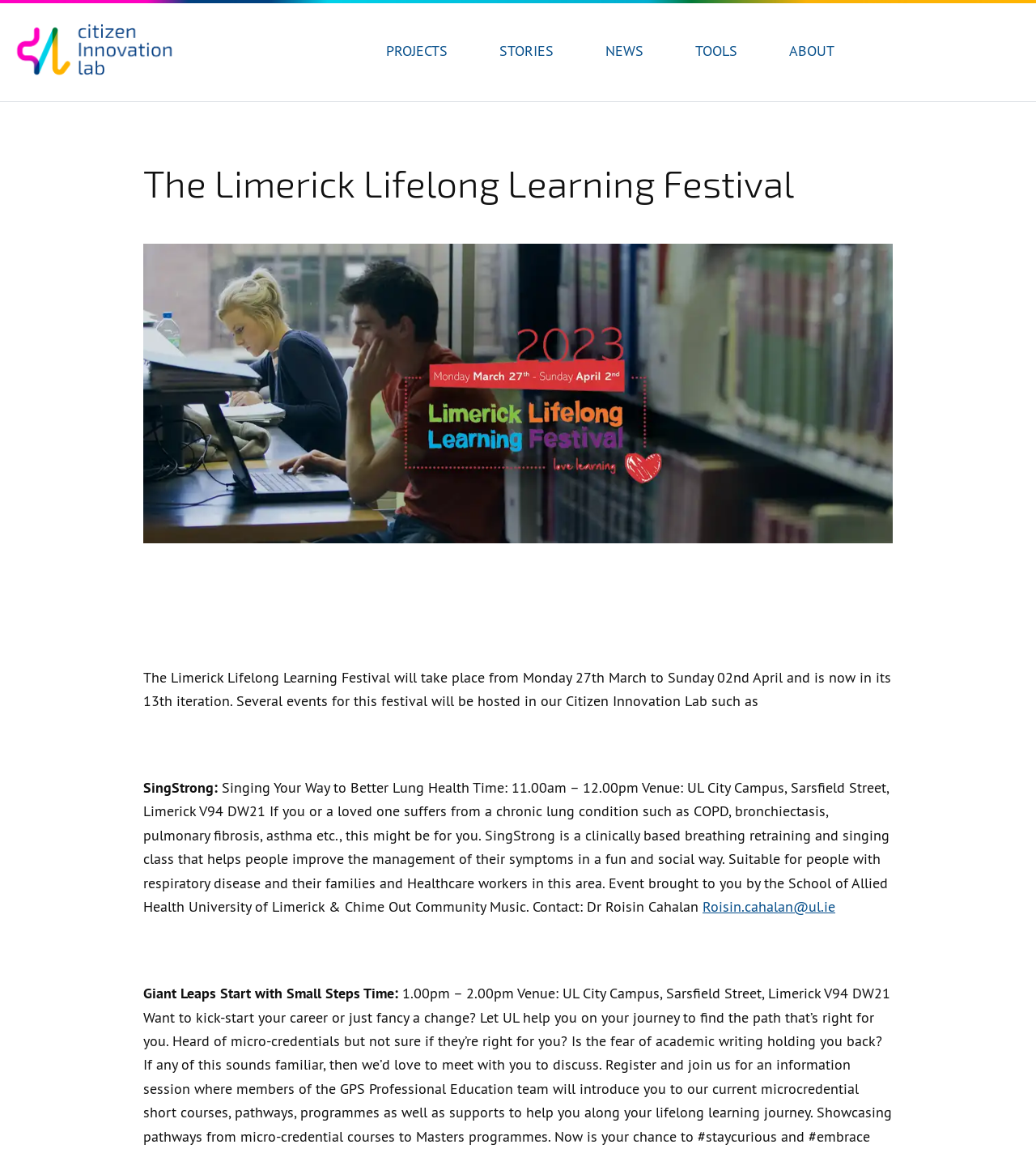Using the element description provided, determine the bounding box coordinates in the format (top-left x, top-left y, bottom-right x, bottom-right y). Ensure that all values are floating point numbers between 0 and 1. Element description: parent_node: PROJECTS

[0.009, 0.006, 0.176, 0.082]